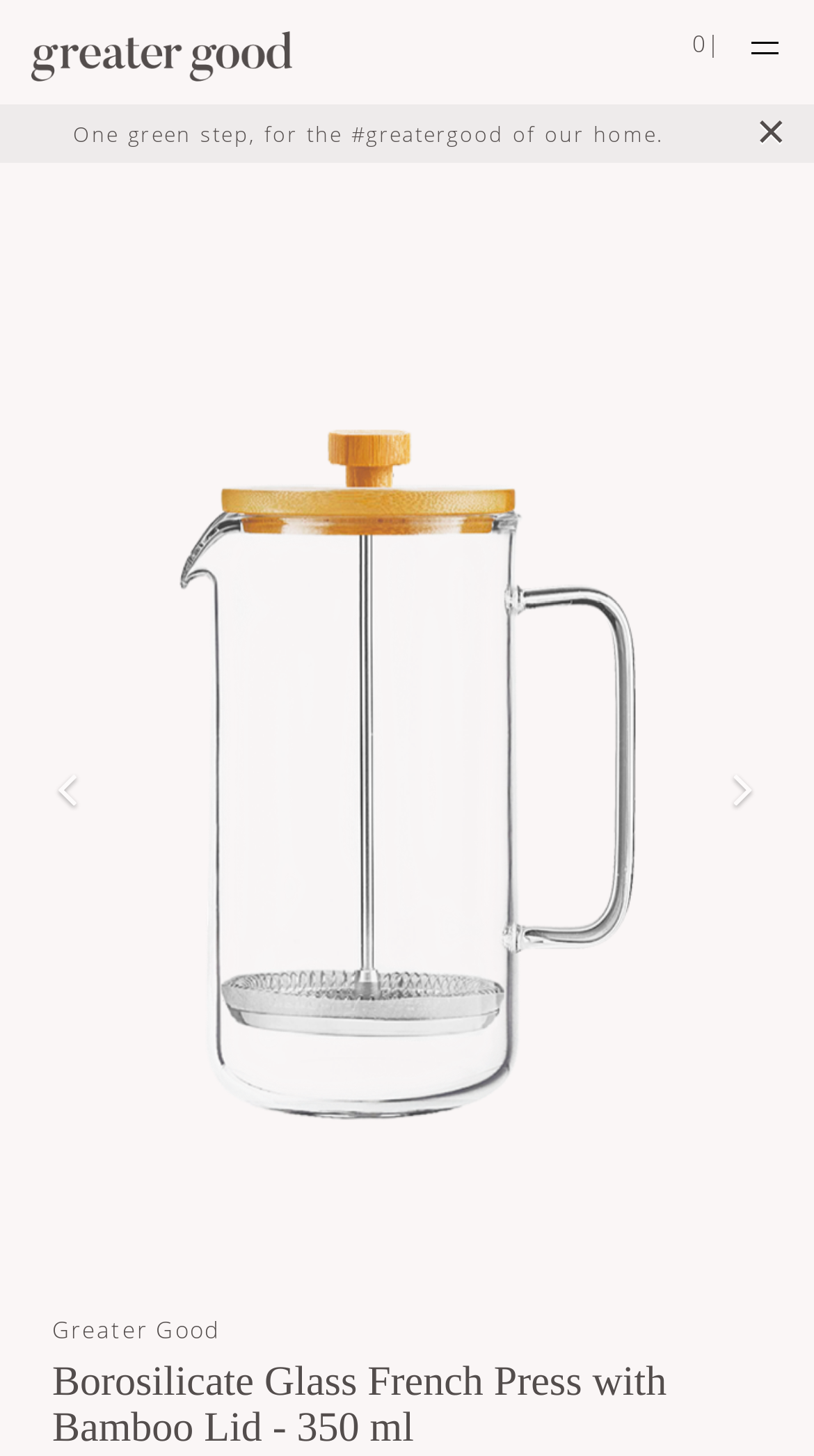Create a full and detailed caption for the entire webpage.

The webpage appears to be a product page for a Borosilicate Glass French Press with a Bamboo Lid, with a capacity of 350 ml. 

At the top right corner, there is a "close" link with an "×" symbol next to it. Below this, there is a short phrase "One green step, for the #greatergood of our home." 

On the left side, there is a small image, likely a logo or an icon. To the right of this image, there is a table with two cells. The left cell is empty, and the right cell contains a "0|" link. 

The main product image, which is a picture of the Borosilicate Glass French Press with Bamboo Lid, takes up most of the page and is centered. 

Below the product image, there are three links: one with a left arrow symbol, one with a right arrow symbol, and one with the text "Greater Good". 

At the very bottom of the page, there is a heading that repeats the product name, "Borosilicate Glass French Press with Bamboo Lid - 350 ml".